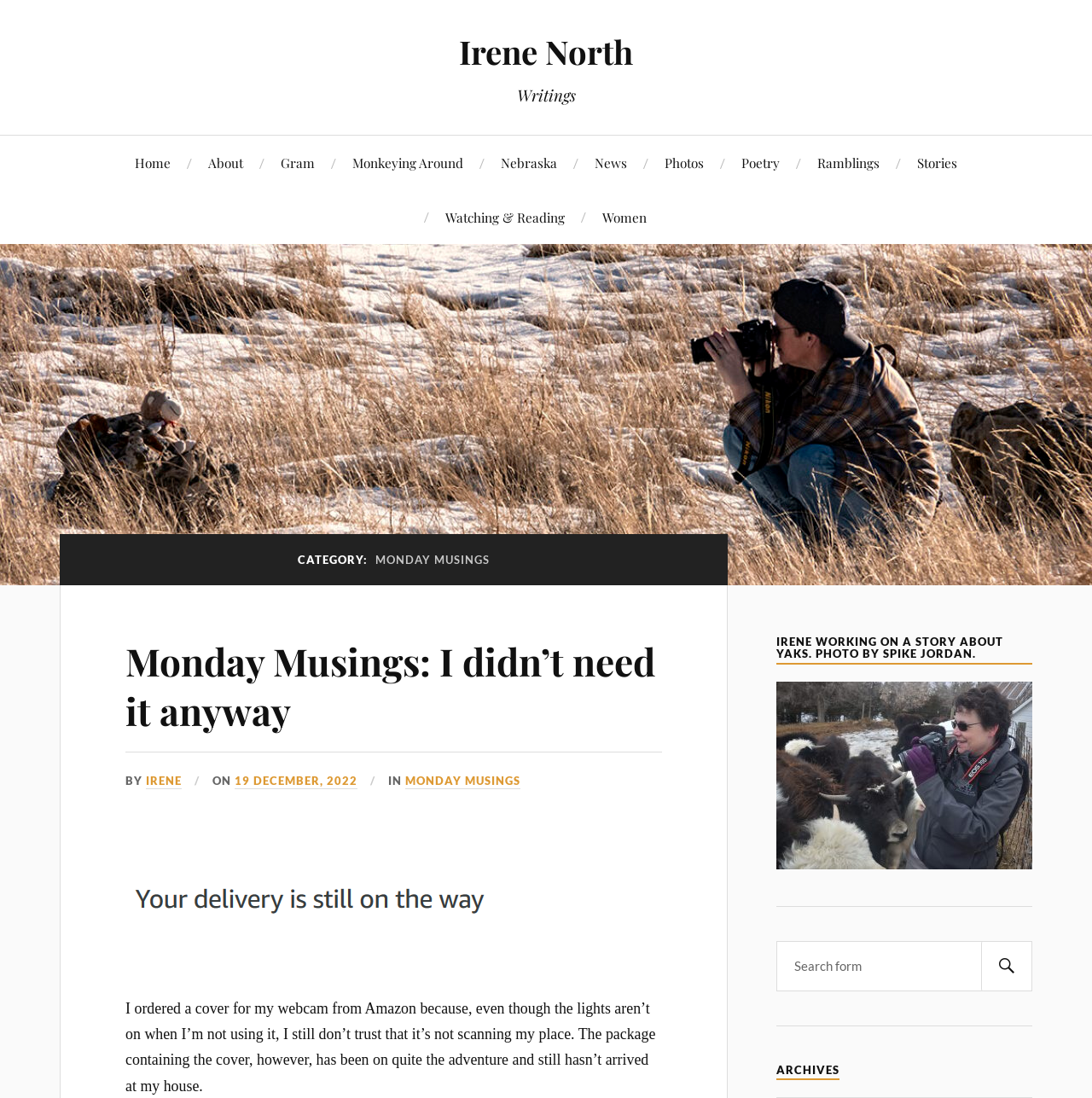Please identify the bounding box coordinates of the clickable region that I should interact with to perform the following instruction: "View the '8 Nights 9 Days Manali Sissu Tour Package'". The coordinates should be expressed as four float numbers between 0 and 1, i.e., [left, top, right, bottom].

None